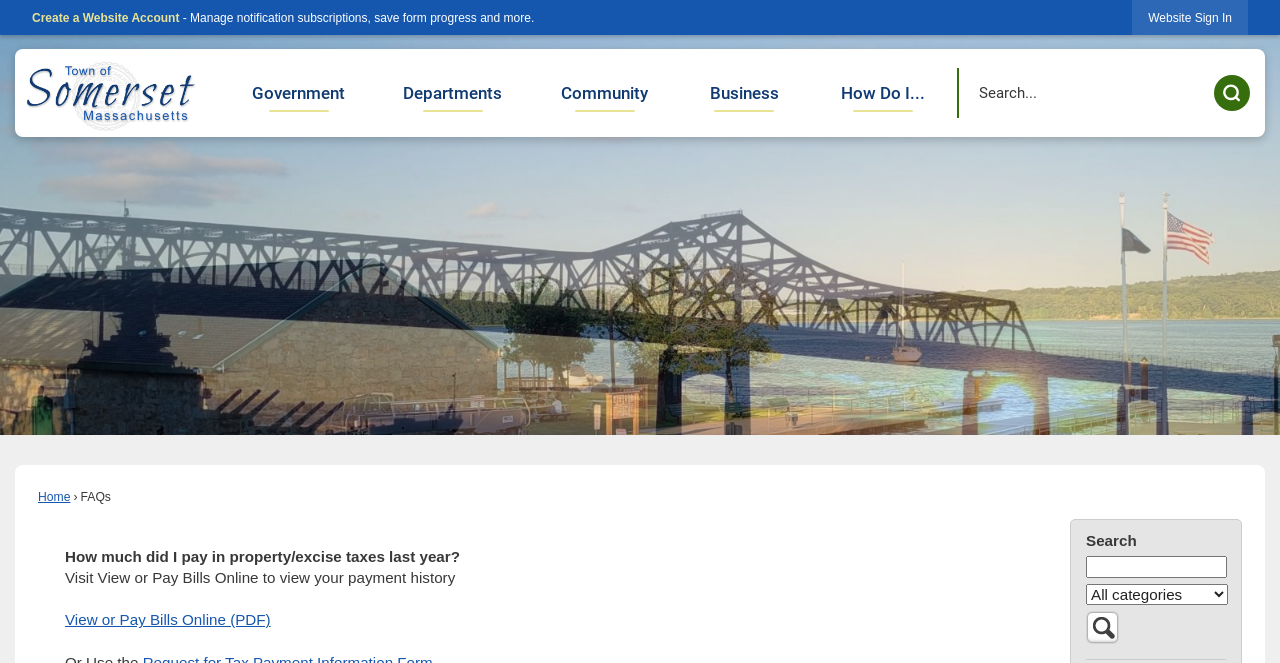Offer a meticulous description of the webpage's structure and content.

The webpage appears to be a FAQs page, specifically focused on property and excise taxes. At the top left, there is a "Skip to Main Content" link, followed by a "Create a Website Account" button and a brief description of its benefits. To the right of these elements, there is a "Website Sign In" button.

Below these top elements, there is a "Somerset MA Homepage" link with an accompanying image. To the right of this link, there is a search region with a textbox, a search button, and a status indicator.

The main navigation menu is located below the search region, with vertical orientation and five menu items: "Government", "Departments", "Community", "Business", and "How Do I...". Each menu item has a popup menu.

On the lower half of the page, there are several sections. On the left, there is a "Home" link, followed by a "FAQs" heading. On the right, there is a search box with a textbox, a combobox for category filtering, and a search button with an accompanying image.

The main content of the page is a description list with two items. The first item has a question "How much did I pay in property/excise taxes last year?" and the second item provides an answer, instructing the user to visit "View or Pay Bills Online" to view their payment history. There is also a link to "View or Pay Bills Online" in PDF format.